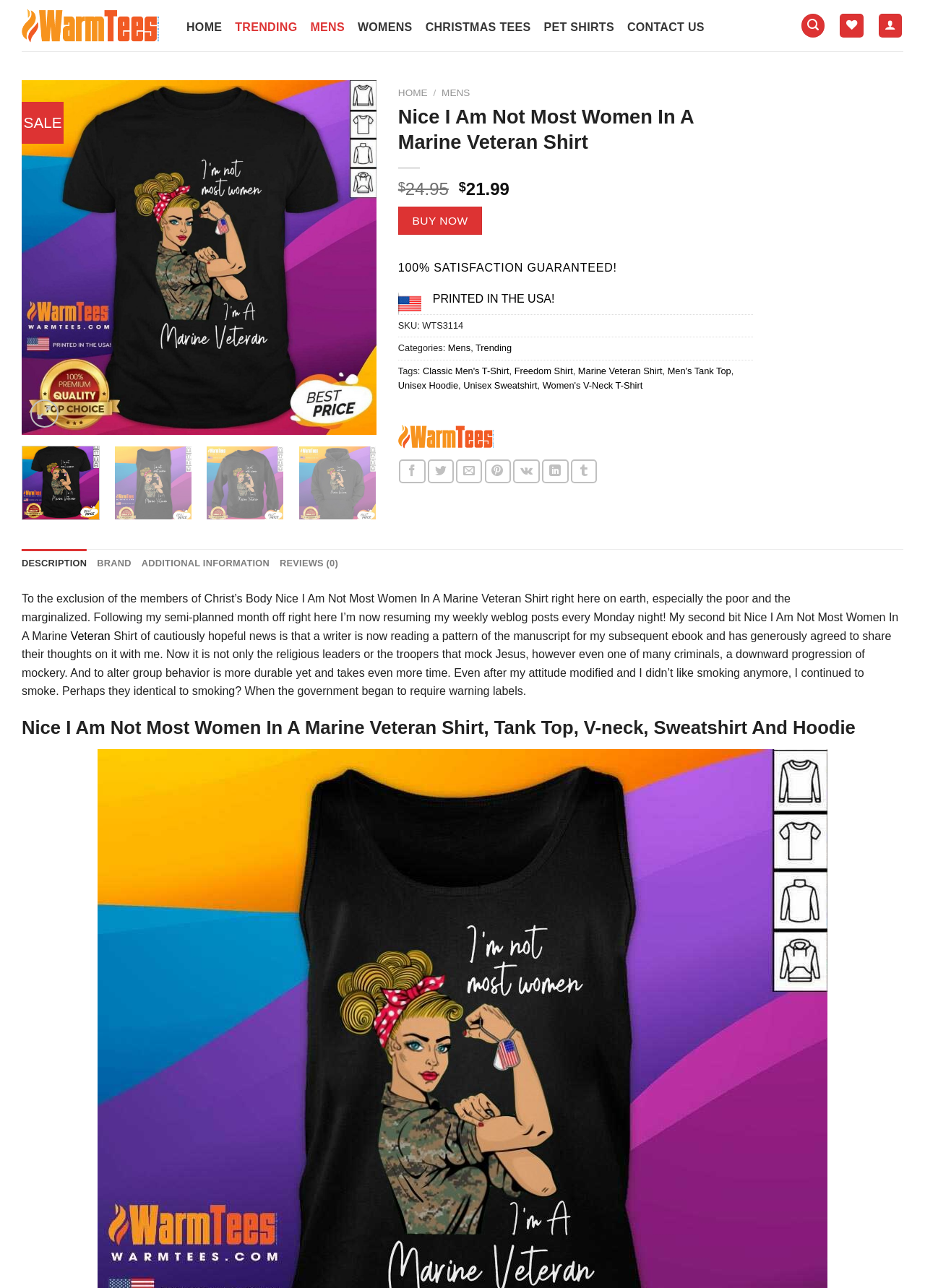Indicate the bounding box coordinates of the element that needs to be clicked to satisfy the following instruction: "Search for a product". The coordinates should be four float numbers between 0 and 1, i.e., [left, top, right, bottom].

[0.866, 0.011, 0.891, 0.029]